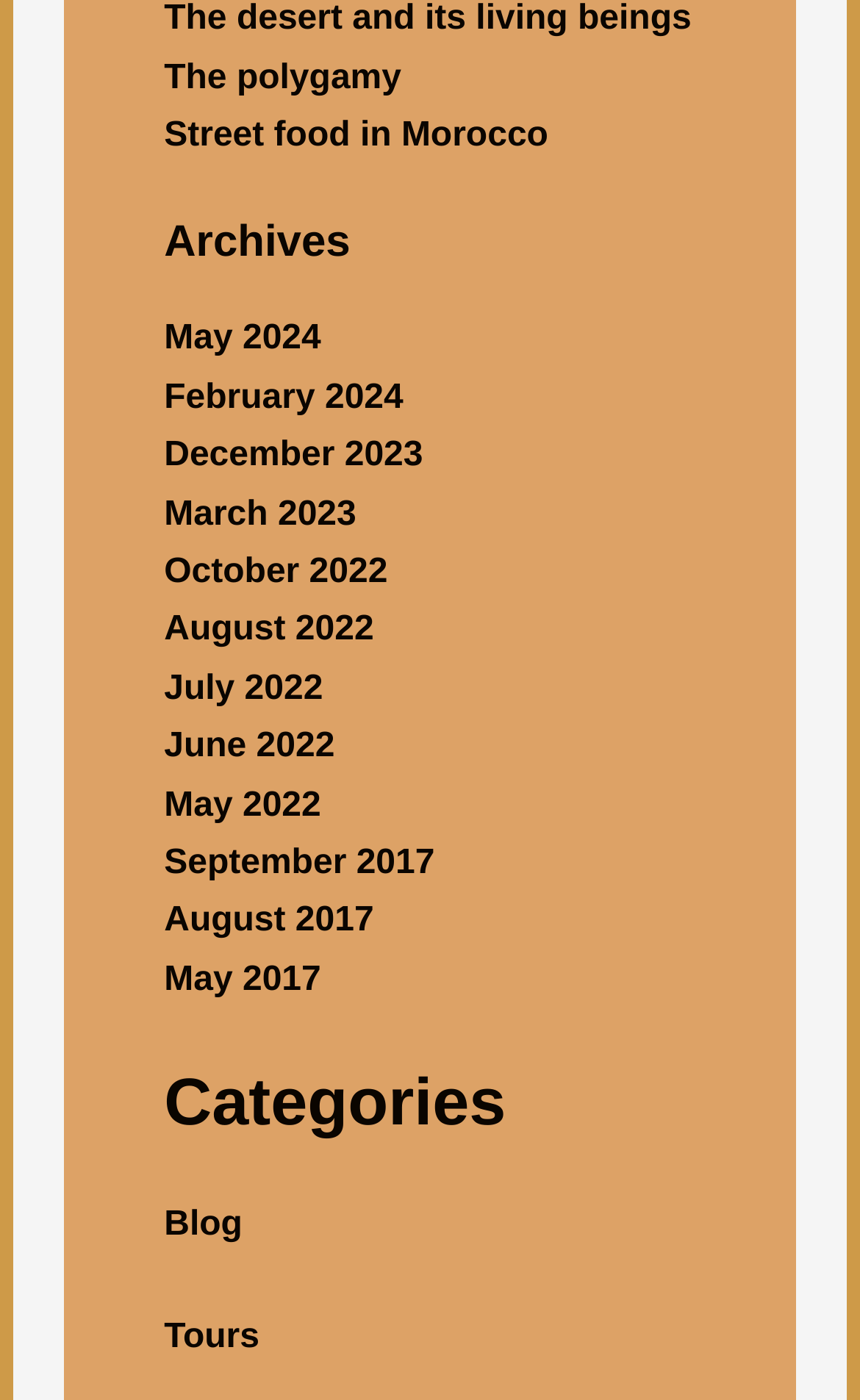Locate the bounding box coordinates of the area that needs to be clicked to fulfill the following instruction: "Go to the 'Tours' category". The coordinates should be in the format of four float numbers between 0 and 1, namely [left, top, right, bottom].

[0.191, 0.941, 0.302, 0.968]